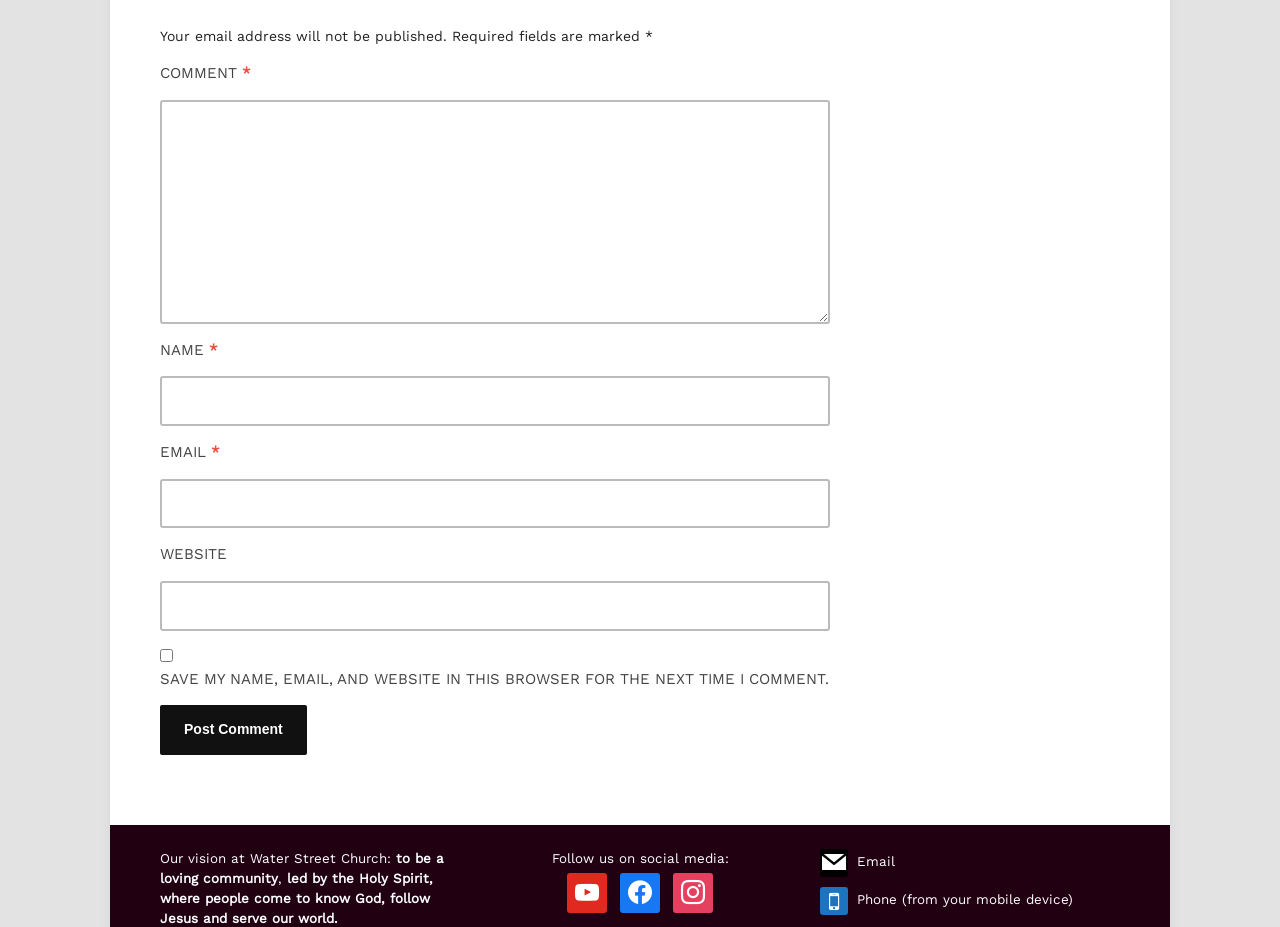How many social media platforms are mentioned?
Please use the image to deliver a detailed and complete answer.

The webpage mentions four social media platforms: YouTube, Facebook, Instagram, and Email, which are linked and have corresponding images.